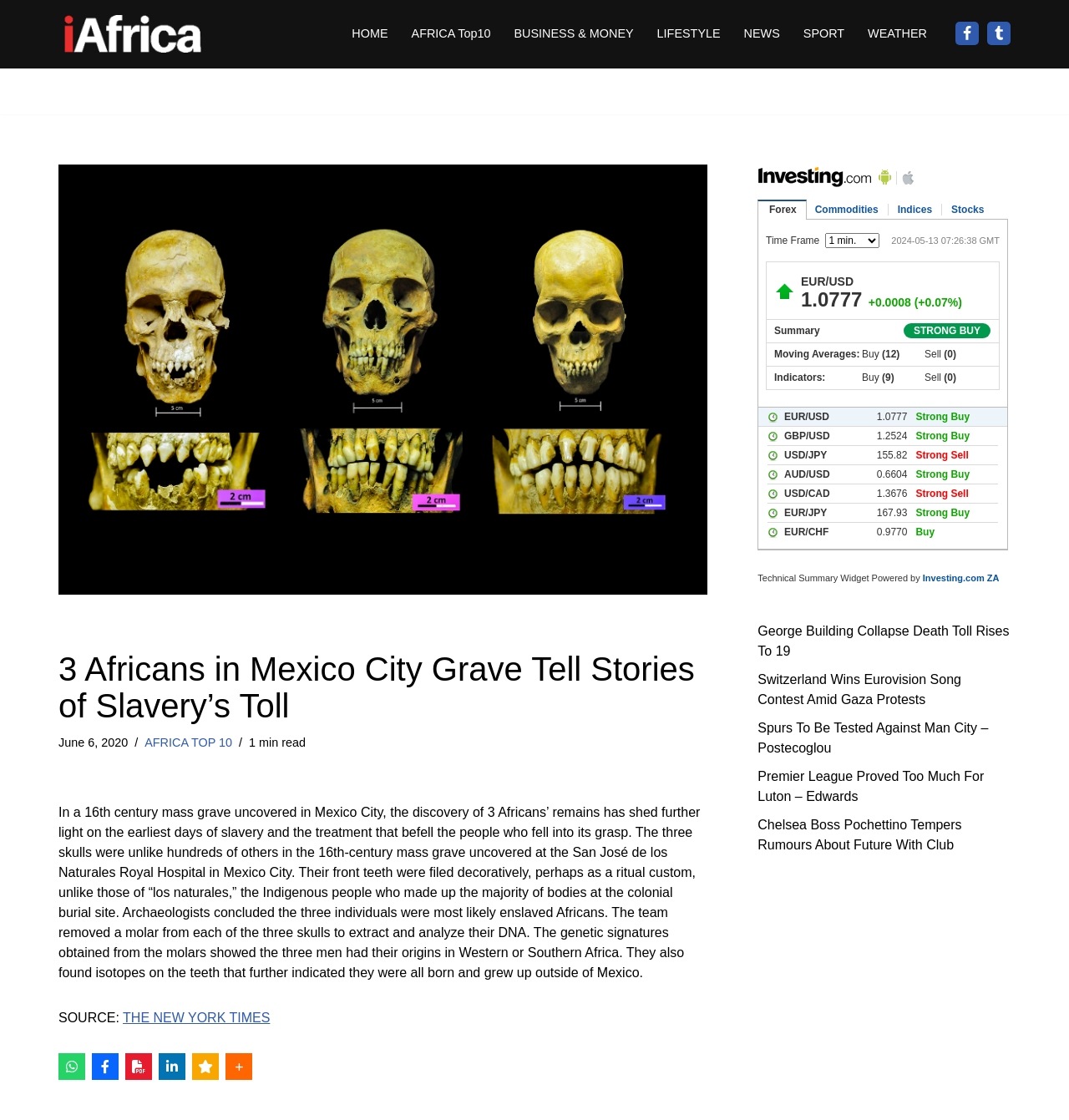Please indicate the bounding box coordinates for the clickable area to complete the following task: "Check the latest news". The coordinates should be specified as four float numbers between 0 and 1, i.e., [left, top, right, bottom].

[0.696, 0.021, 0.73, 0.039]